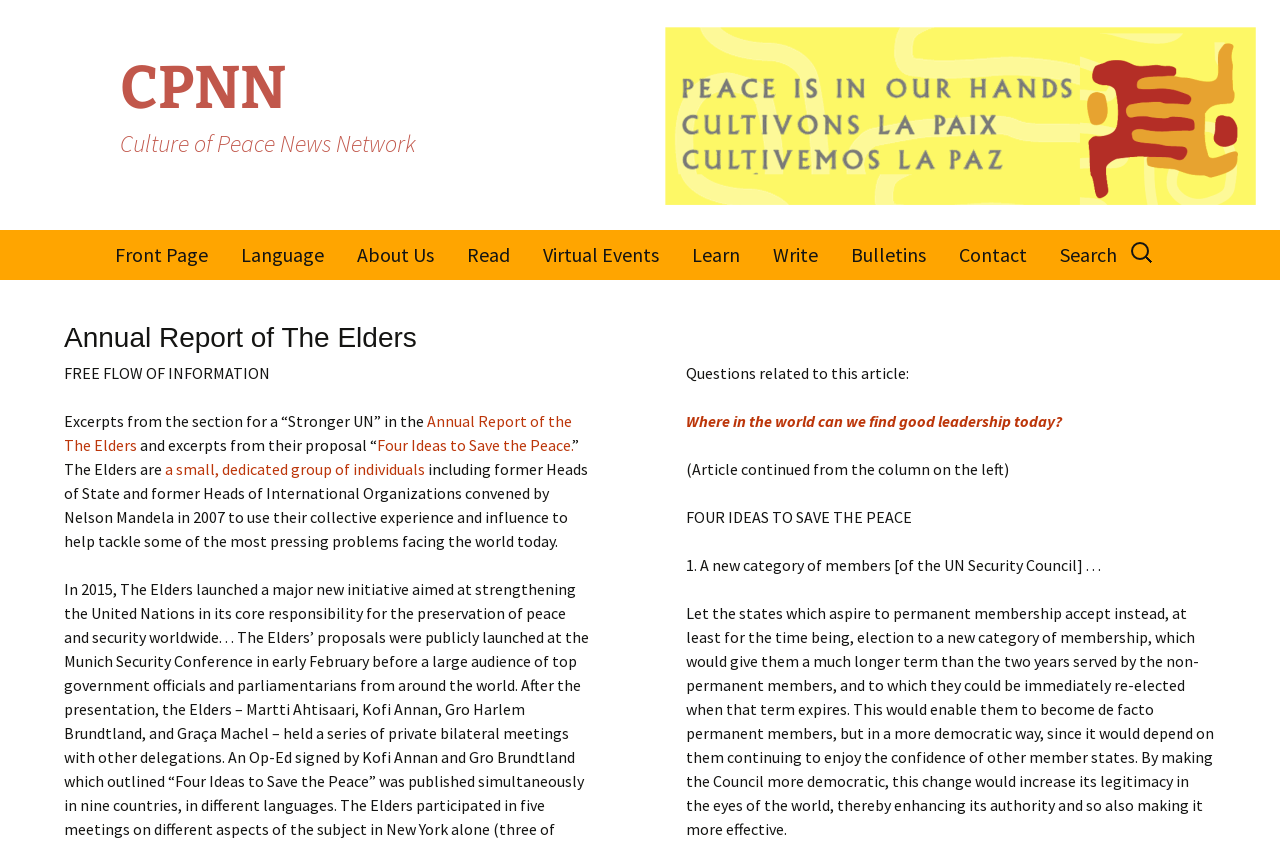Bounding box coordinates must be specified in the format (top-left x, top-left y, bottom-right x, bottom-right y). All values should be floating point numbers between 0 and 1. What are the bounding box coordinates of the UI element described as: Values

[0.529, 0.451, 0.685, 0.51]